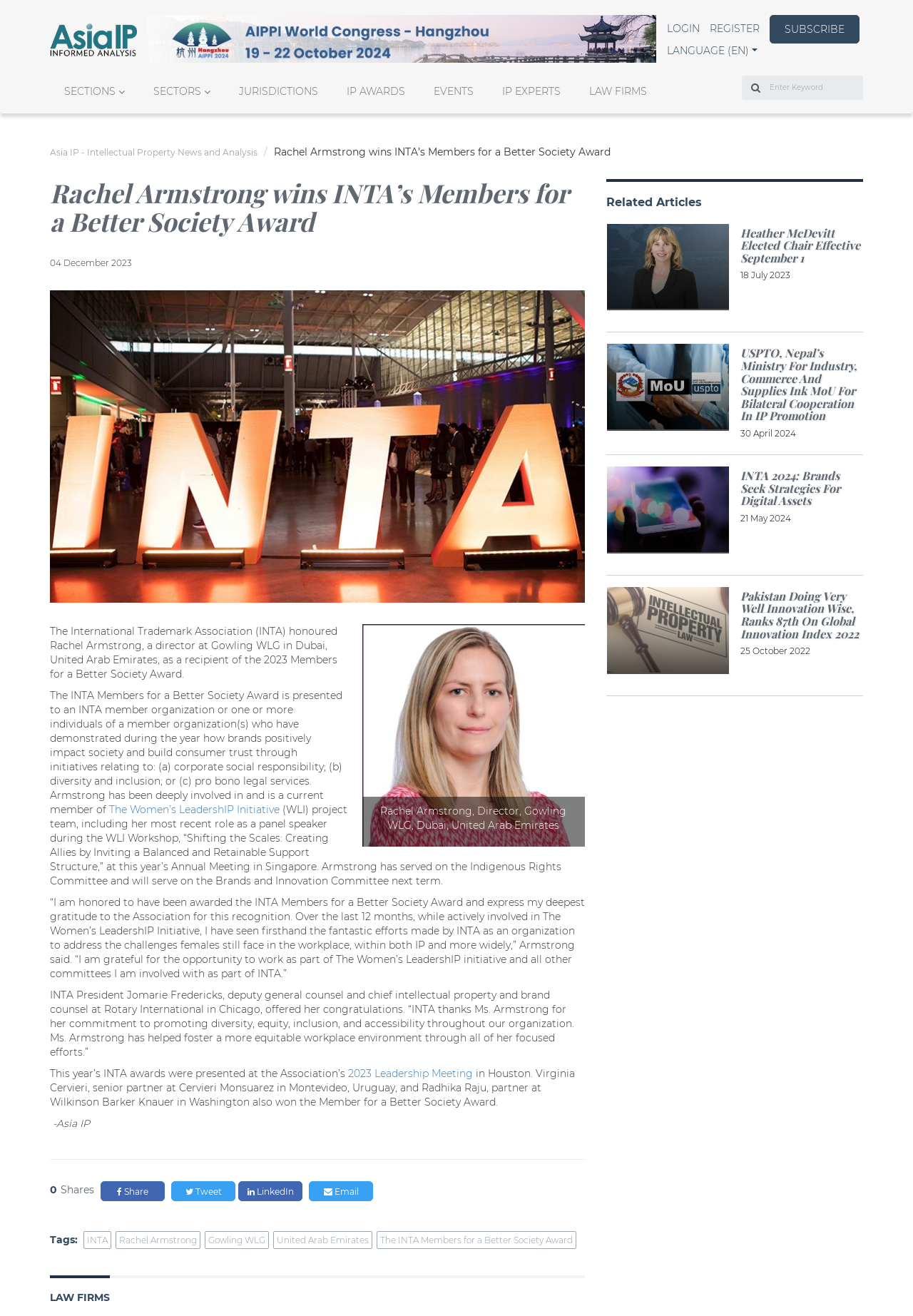Identify the bounding box coordinates for the UI element described as: "United Arab Emirates".

[0.299, 0.7, 0.408, 0.716]